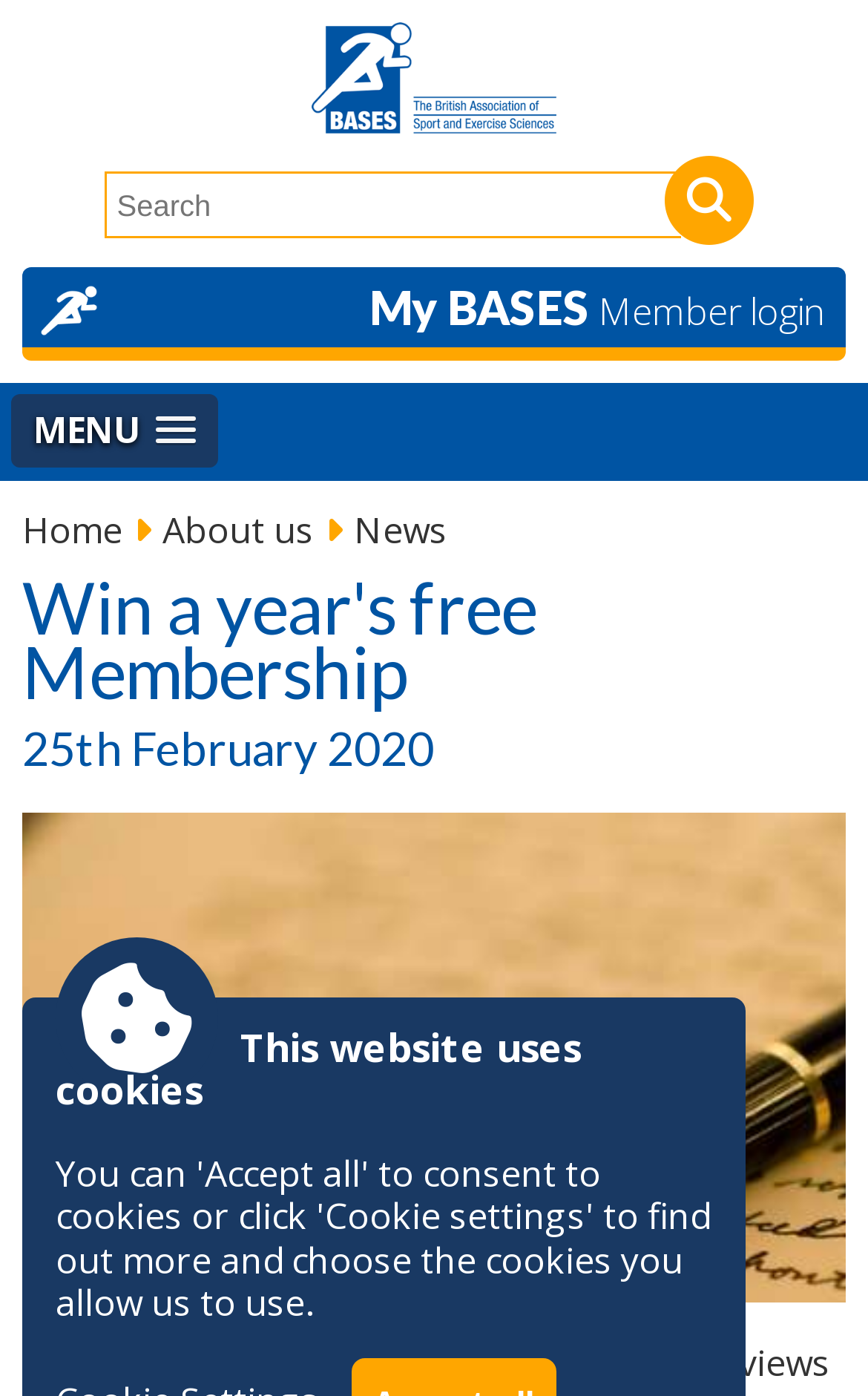Determine the bounding box coordinates for the UI element with the following description: "About us". The coordinates should be four float numbers between 0 and 1, represented as [left, top, right, bottom].

[0.187, 0.362, 0.408, 0.397]